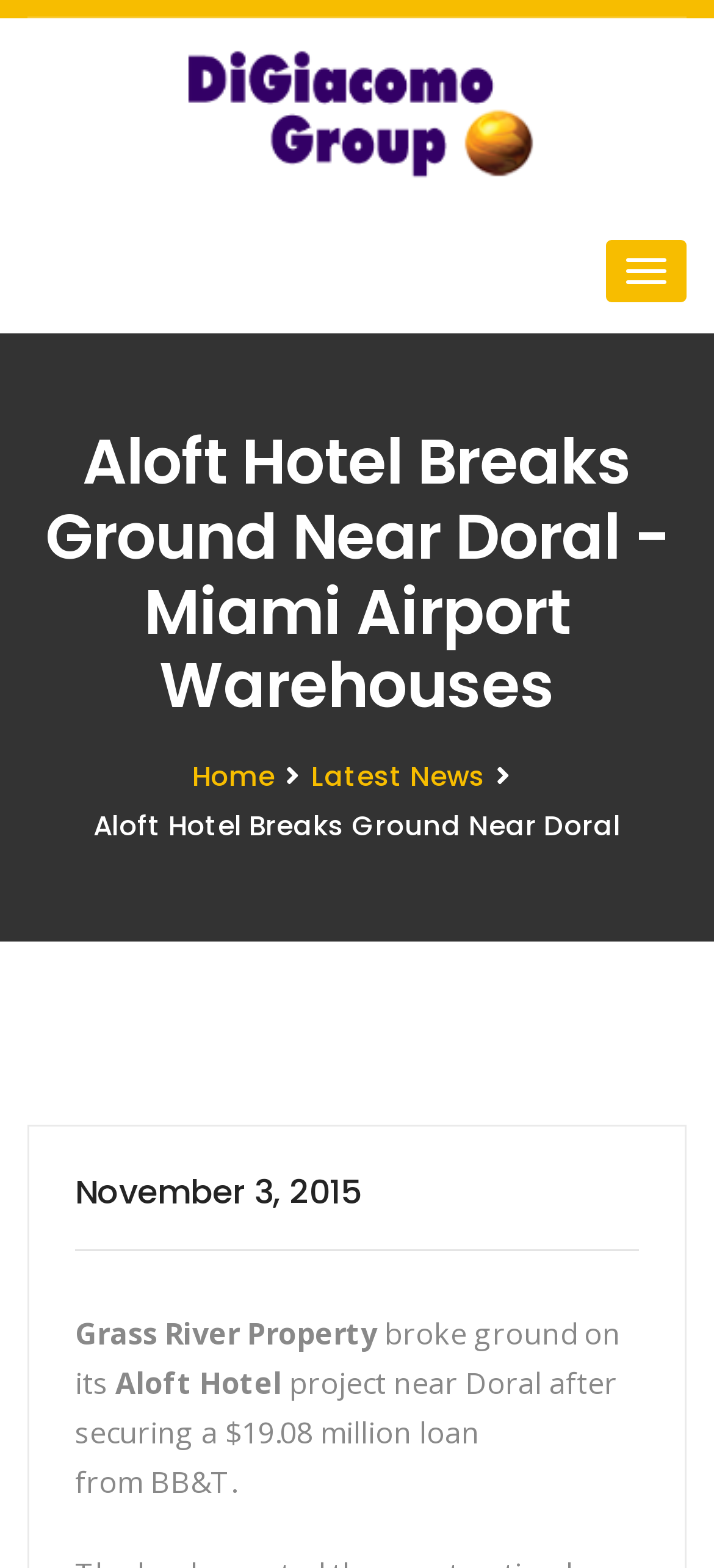How much was the loan secured for the hotel project? Based on the screenshot, please respond with a single word or phrase.

$19.08 million